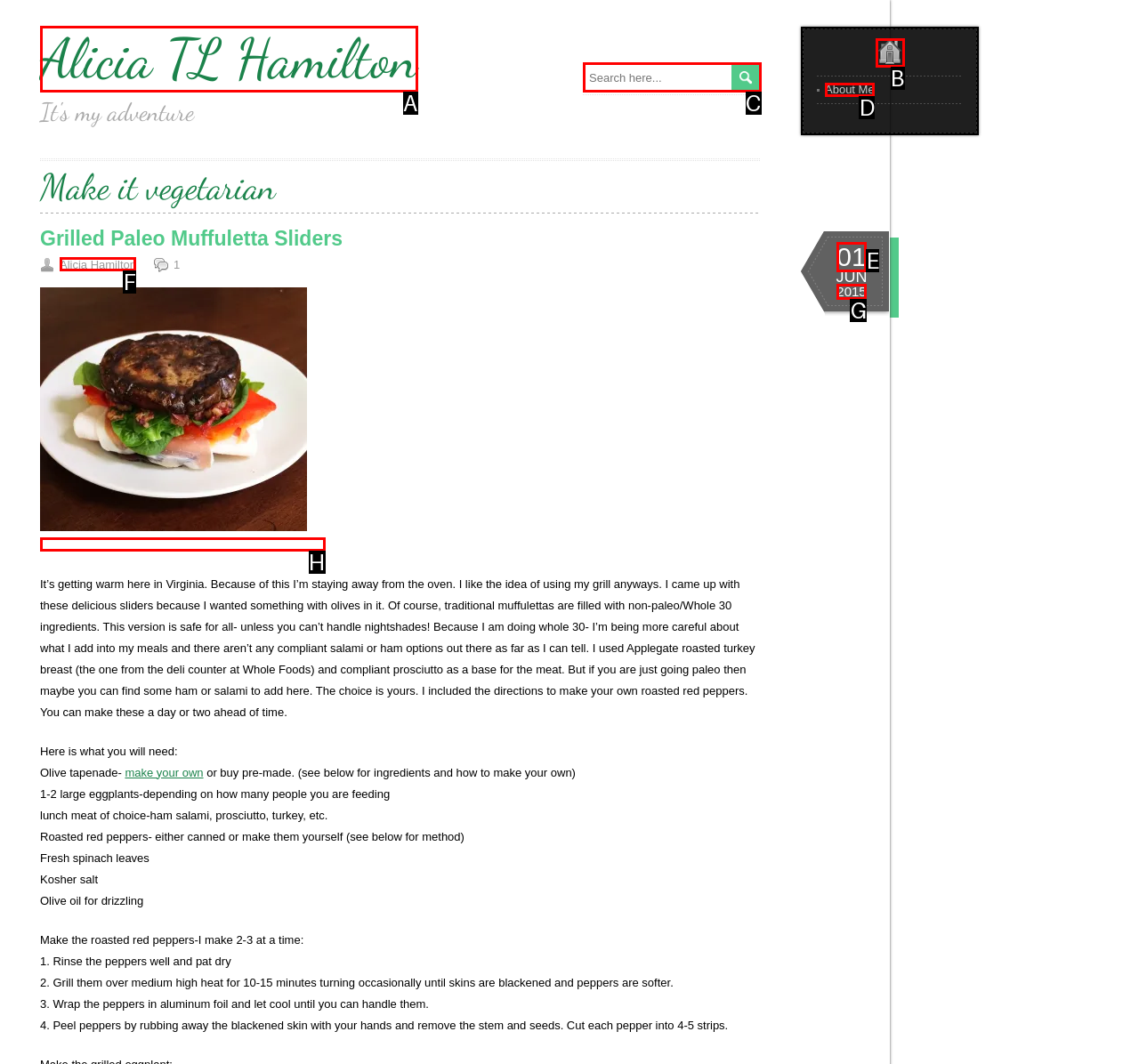Determine which HTML element corresponds to the description: 01. Provide the letter of the correct option.

E